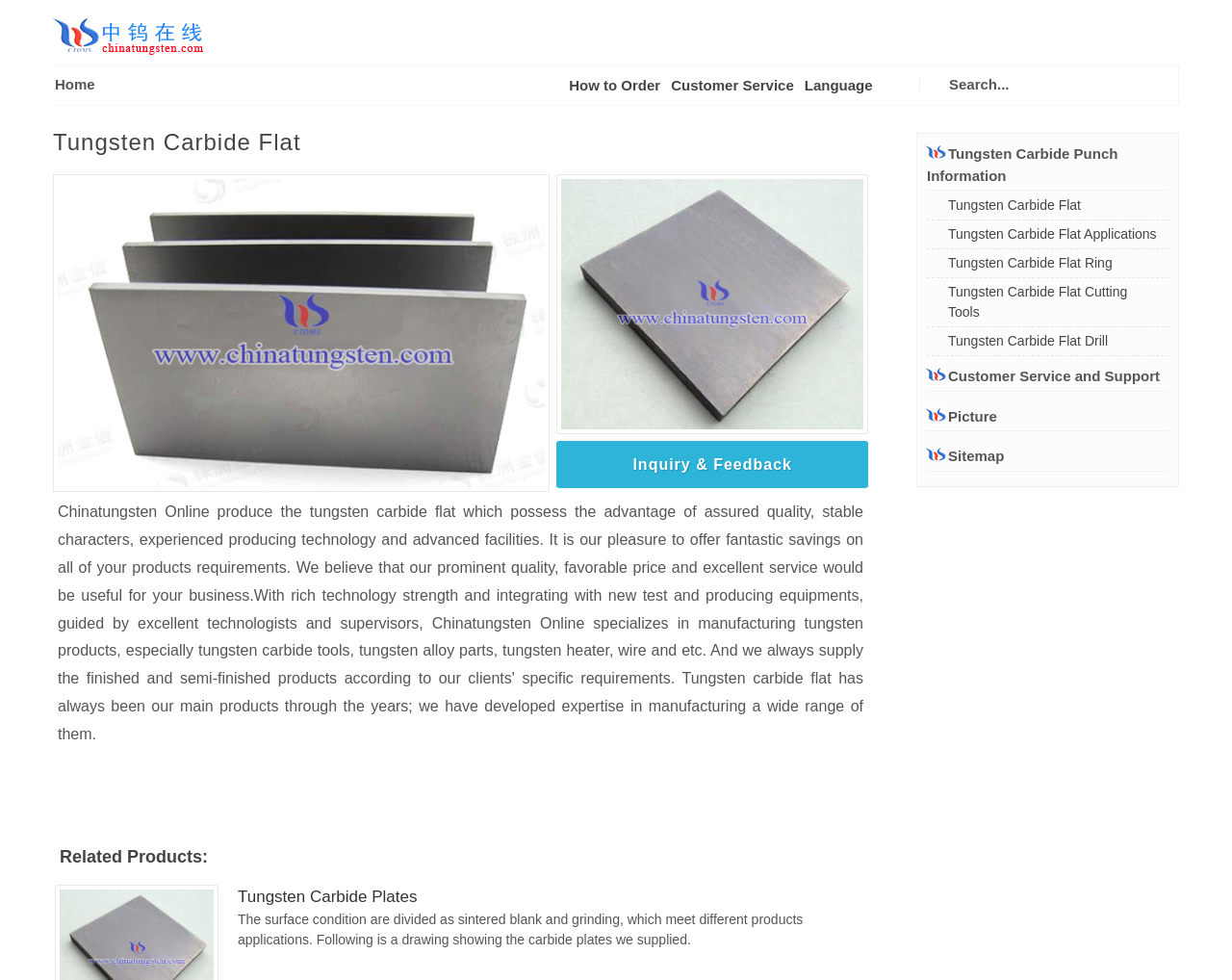Determine the bounding box coordinates of the clickable region to carry out the instruction: "Click the logo".

[0.043, 0.008, 0.926, 0.067]